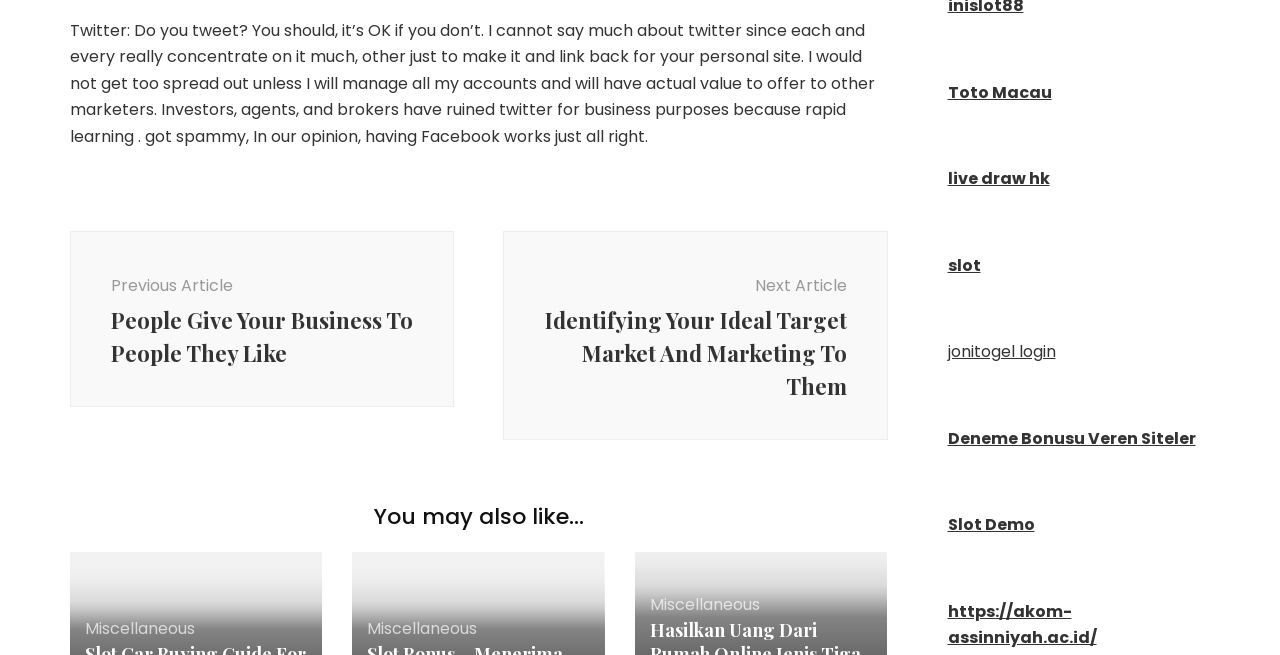Find the bounding box coordinates for the area that must be clicked to perform this action: "Click on the 'Previous Article' link".

[0.055, 0.353, 0.355, 0.622]